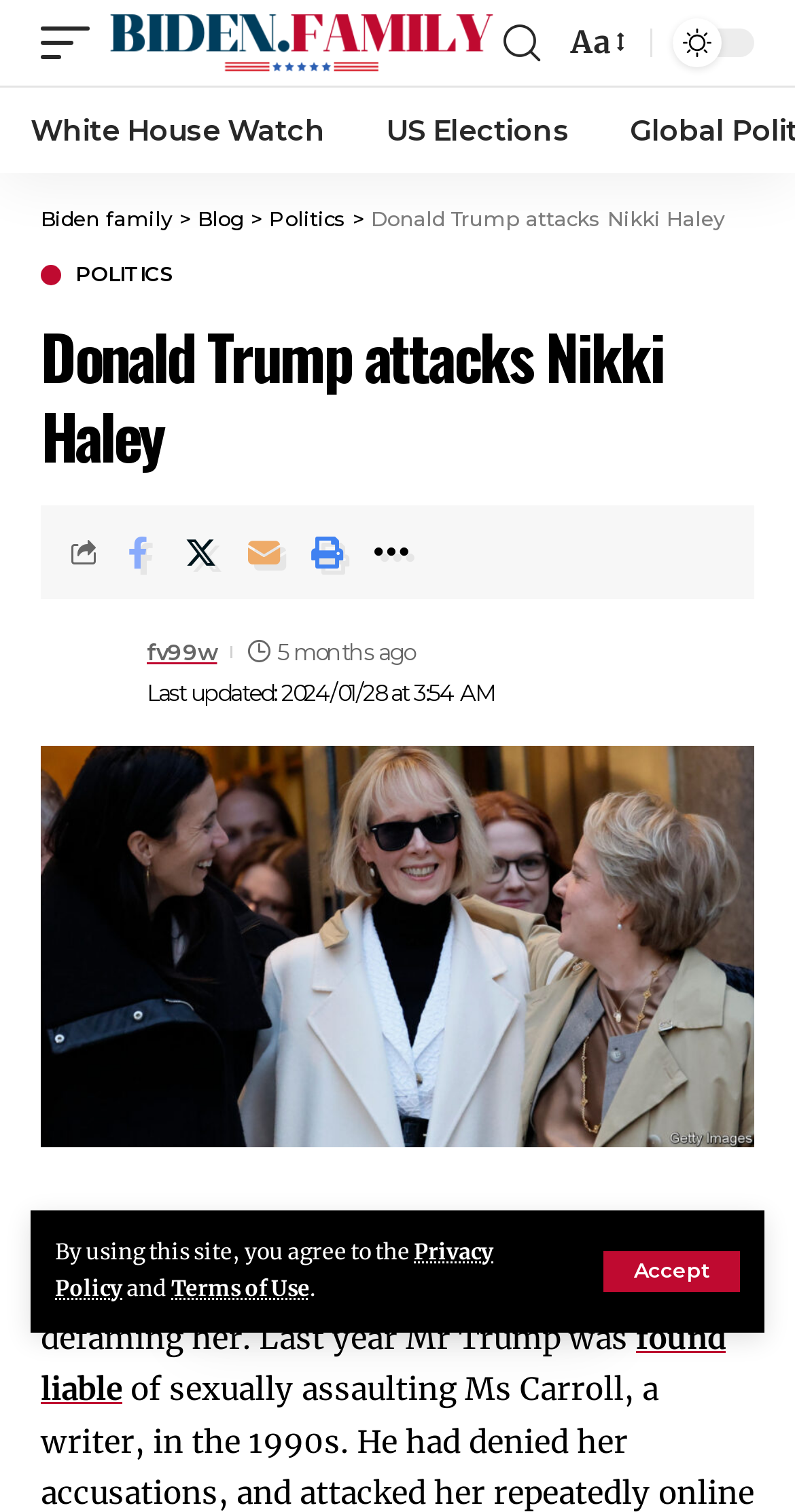Kindly determine the bounding box coordinates for the area that needs to be clicked to execute this instruction: "Read about Biden family".

[0.138, 0.009, 0.621, 0.047]